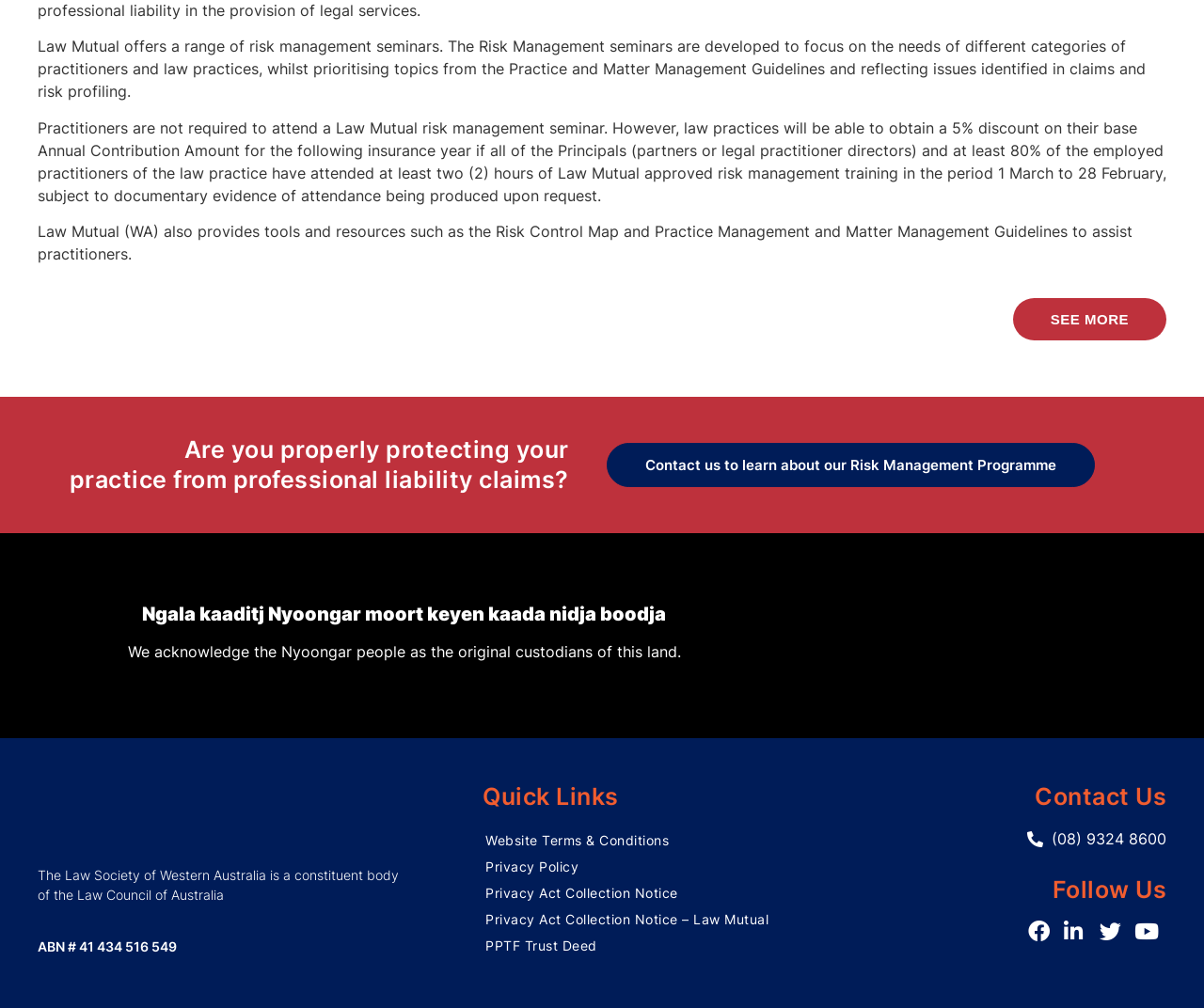What are the Quick Links?
Give a one-word or short-phrase answer derived from the screenshot.

Website Terms & Conditions, etc.